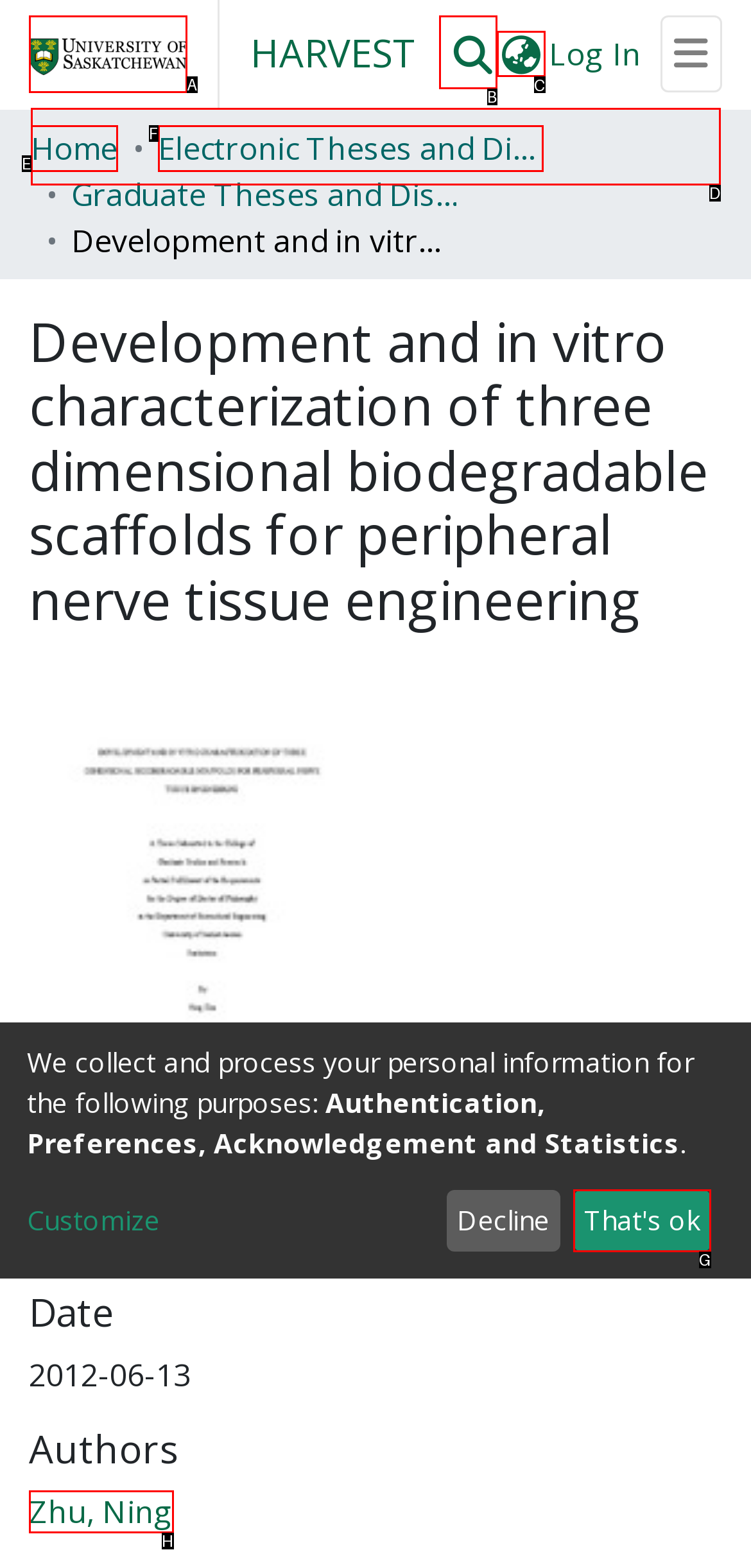From the options shown in the screenshot, tell me which lettered element I need to click to complete the task: Switch language.

C